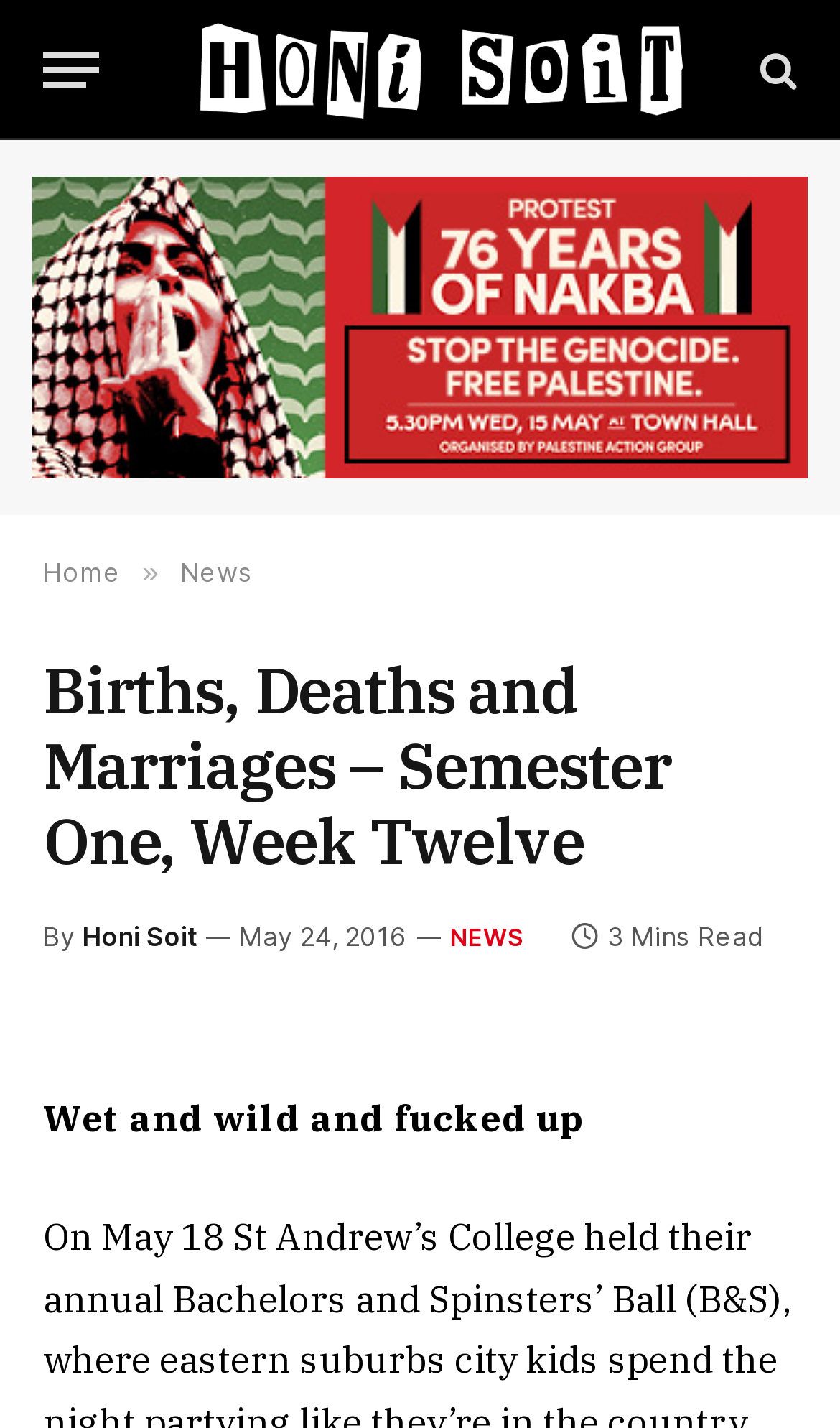Identify the bounding box coordinates for the UI element described as: "Honi Soit".

[0.097, 0.644, 0.233, 0.667]